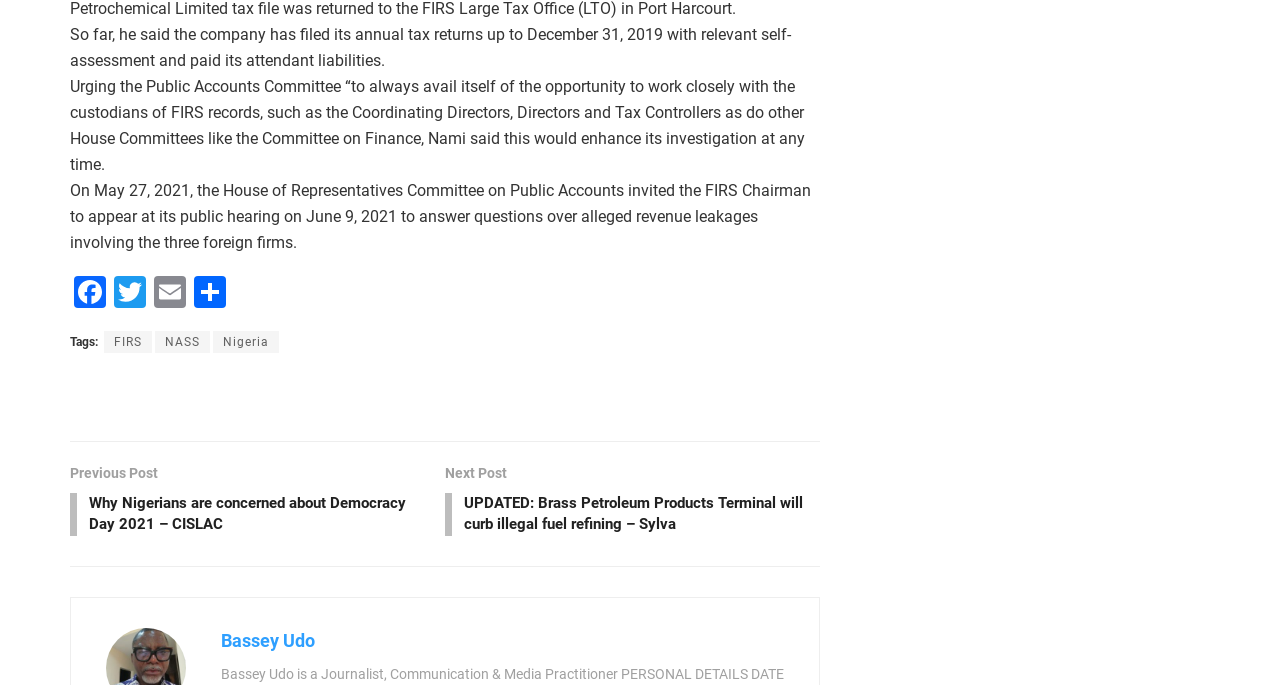Please locate the bounding box coordinates for the element that should be clicked to achieve the following instruction: "Share this article". Ensure the coordinates are given as four float numbers between 0 and 1, i.e., [left, top, right, bottom].

[0.148, 0.404, 0.18, 0.458]